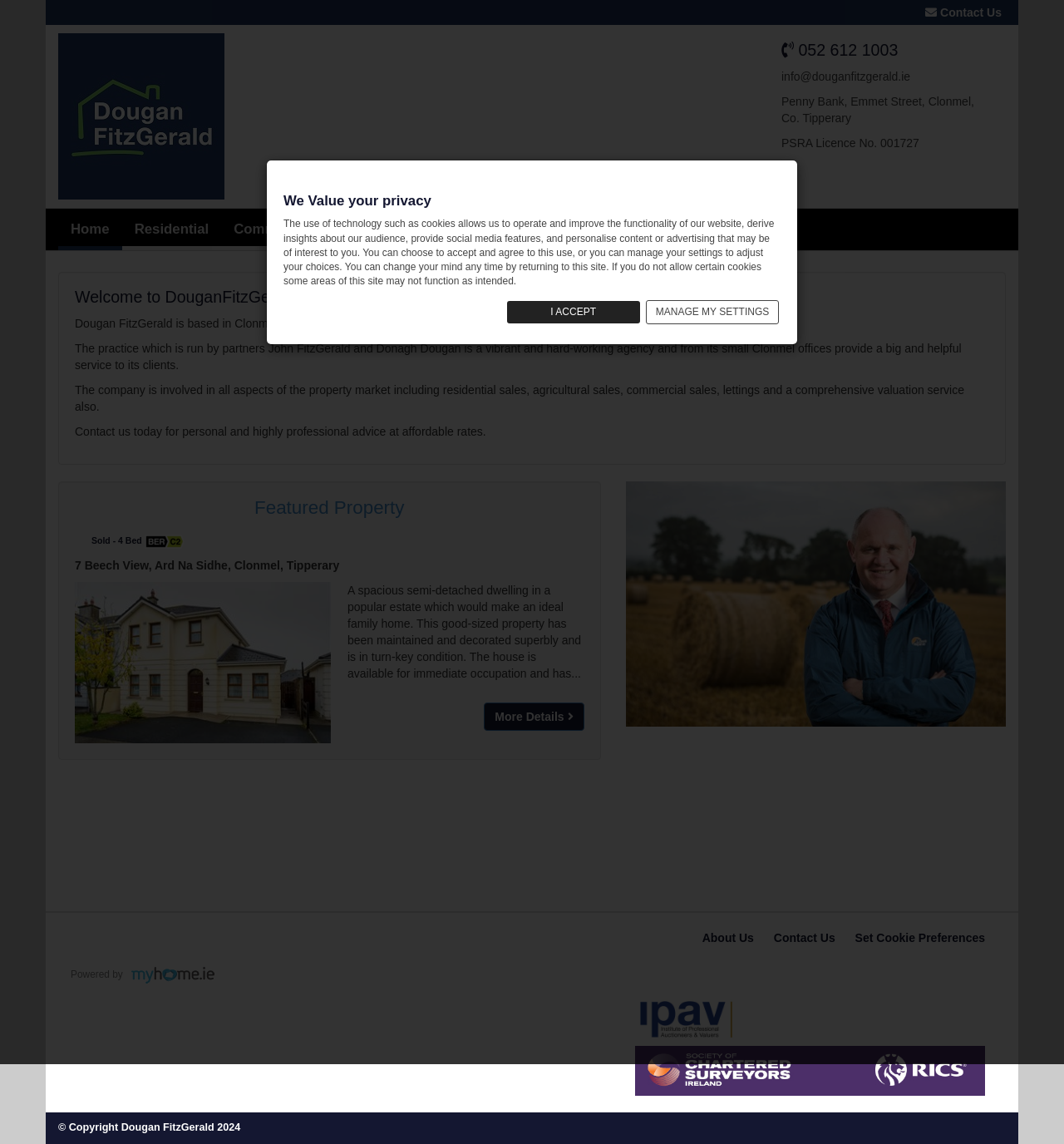Give a detailed account of the webpage's layout and content.

The webpage is for DouganFitzgerald.ie, a property services company based in Clonmel, Co. Tipperary. At the top left, there is a link to the company's name, "Dougan FitzGerald", which is also a heading. To the right of this, there is a phone number and an email address. Below this, there is a main navigation menu with links to "Home", "Residential", "Commercial", "Land", "Services", "About us", and "Contact us".

On the left side of the page, there is a heading "Welcome to DouganFitzGerald.ie" followed by three paragraphs of text describing the company's services and expertise. Below this, there is a section titled "Featured Property" with a heading "Sold - 4 Bed C2" and an image of the property. There is also a brief description of the property and a button to view more details.

To the right of the featured property section, there is a list box with a slideshow image. At the bottom of the page, there are links to "About Us", "Contact Us", and "Set Cookie Preferences". There are also logos and links to "MyHome.ie", "IPAV", and "SCSI_RICS". A copyright notice and a heading "We Value your privacy" are also present at the bottom of the page, along with a paragraph of text describing the use of cookies and buttons to accept or manage settings.

There are a total of 7 links in the main navigation menu, 2 links at the top right, 3 links at the bottom left, and 3 logos with links at the bottom right. There are also 5 images on the page, including the featured property image, the slideshow image, and the logos.